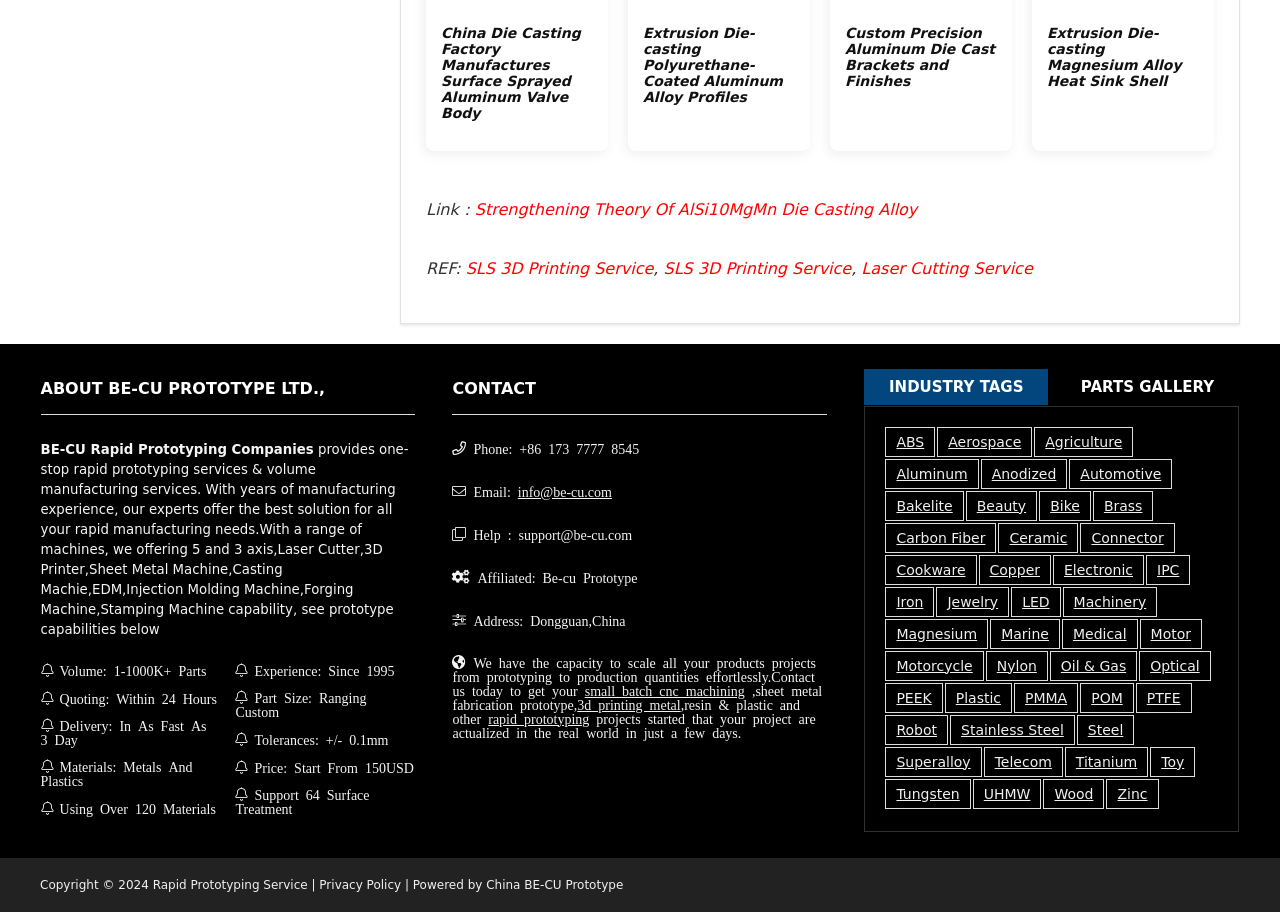Please find the bounding box coordinates of the element's region to be clicked to carry out this instruction: "Explore the parts gallery".

[0.844, 0.414, 0.948, 0.434]